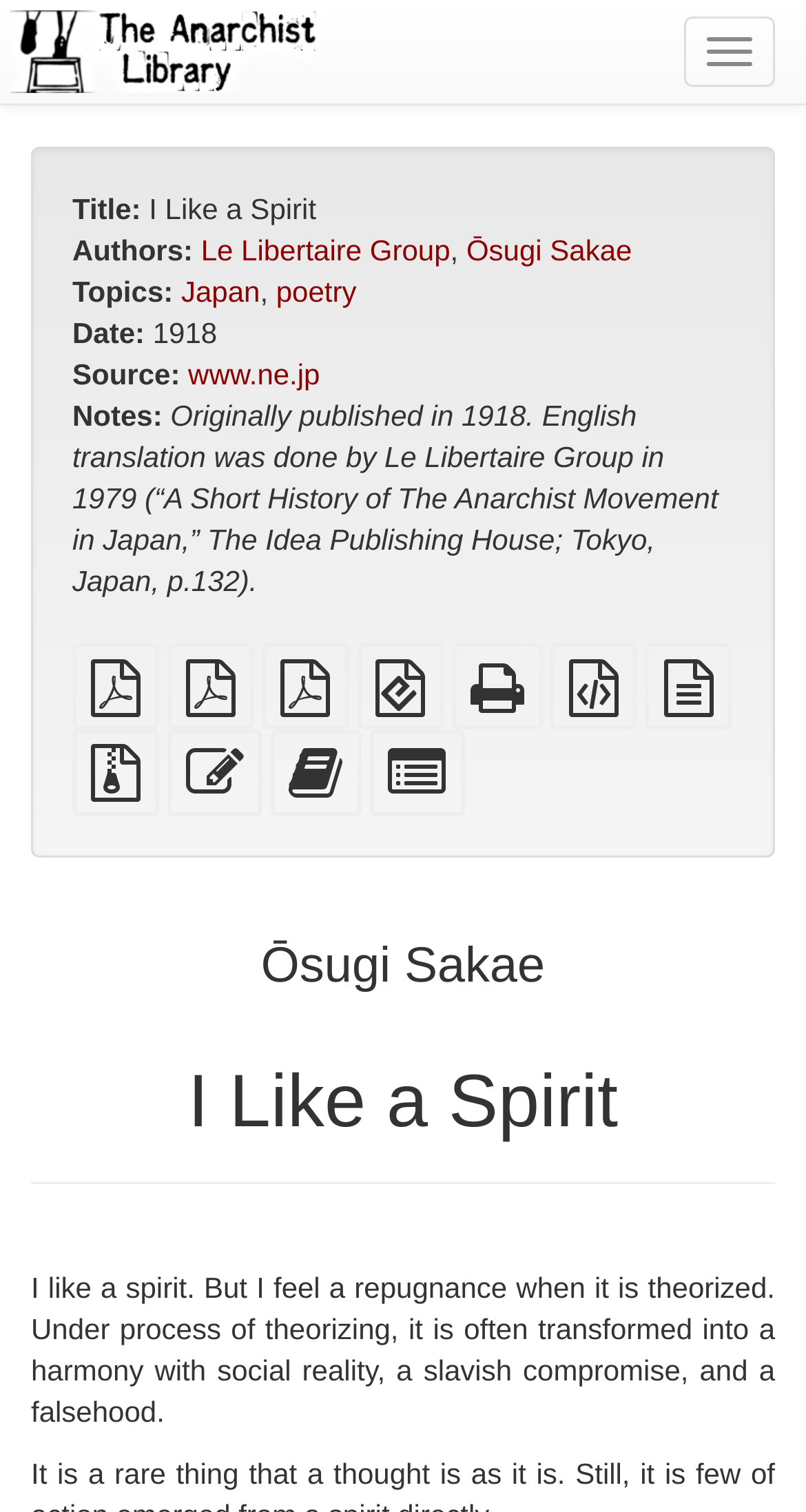Identify the bounding box coordinates for the region of the element that should be clicked to carry out the instruction: "Toggle navigation". The bounding box coordinates should be four float numbers between 0 and 1, i.e., [left, top, right, bottom].

[0.849, 0.011, 0.962, 0.057]